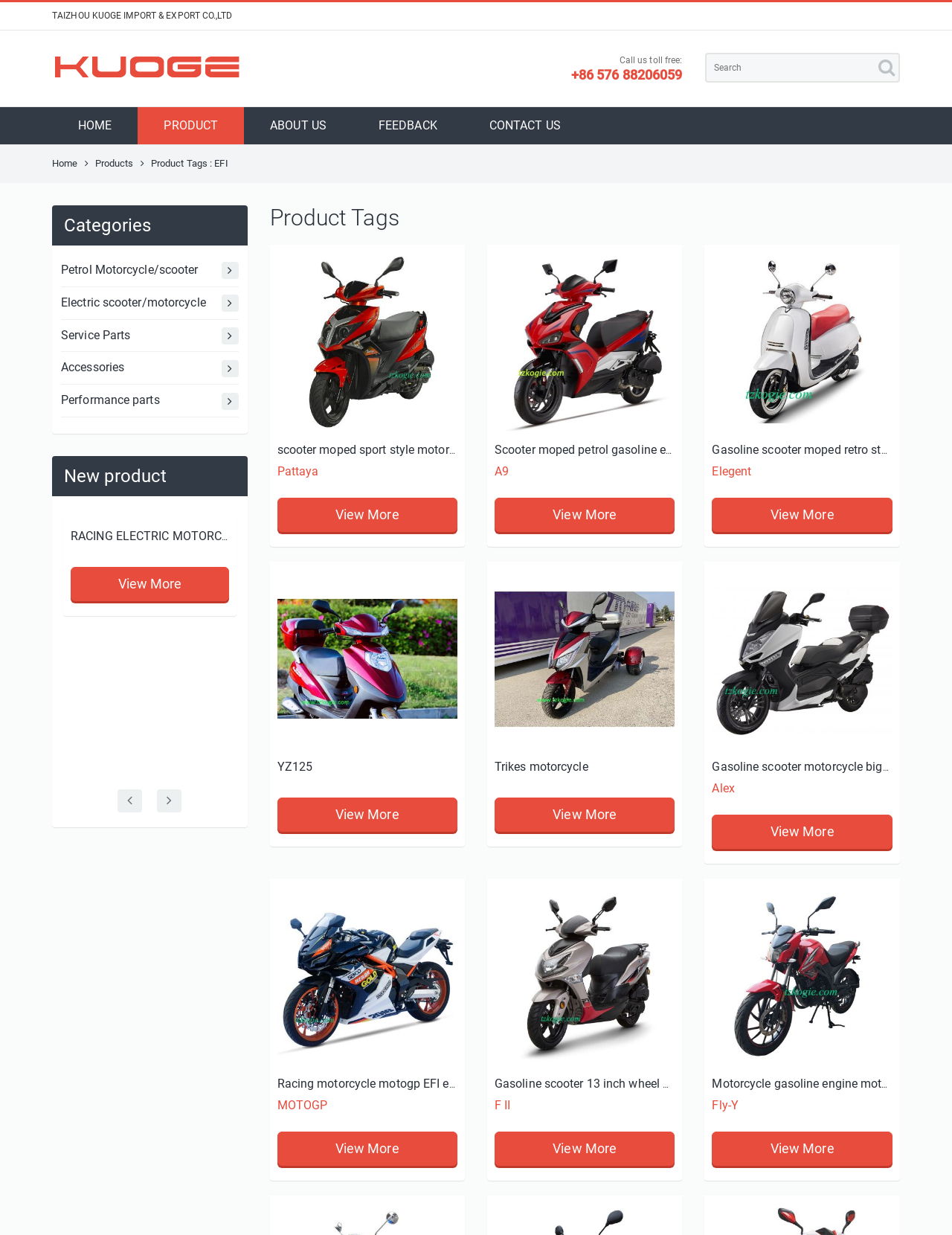Identify the bounding box coordinates of the region that should be clicked to execute the following instruction: "Go to home page".

[0.055, 0.087, 0.145, 0.117]